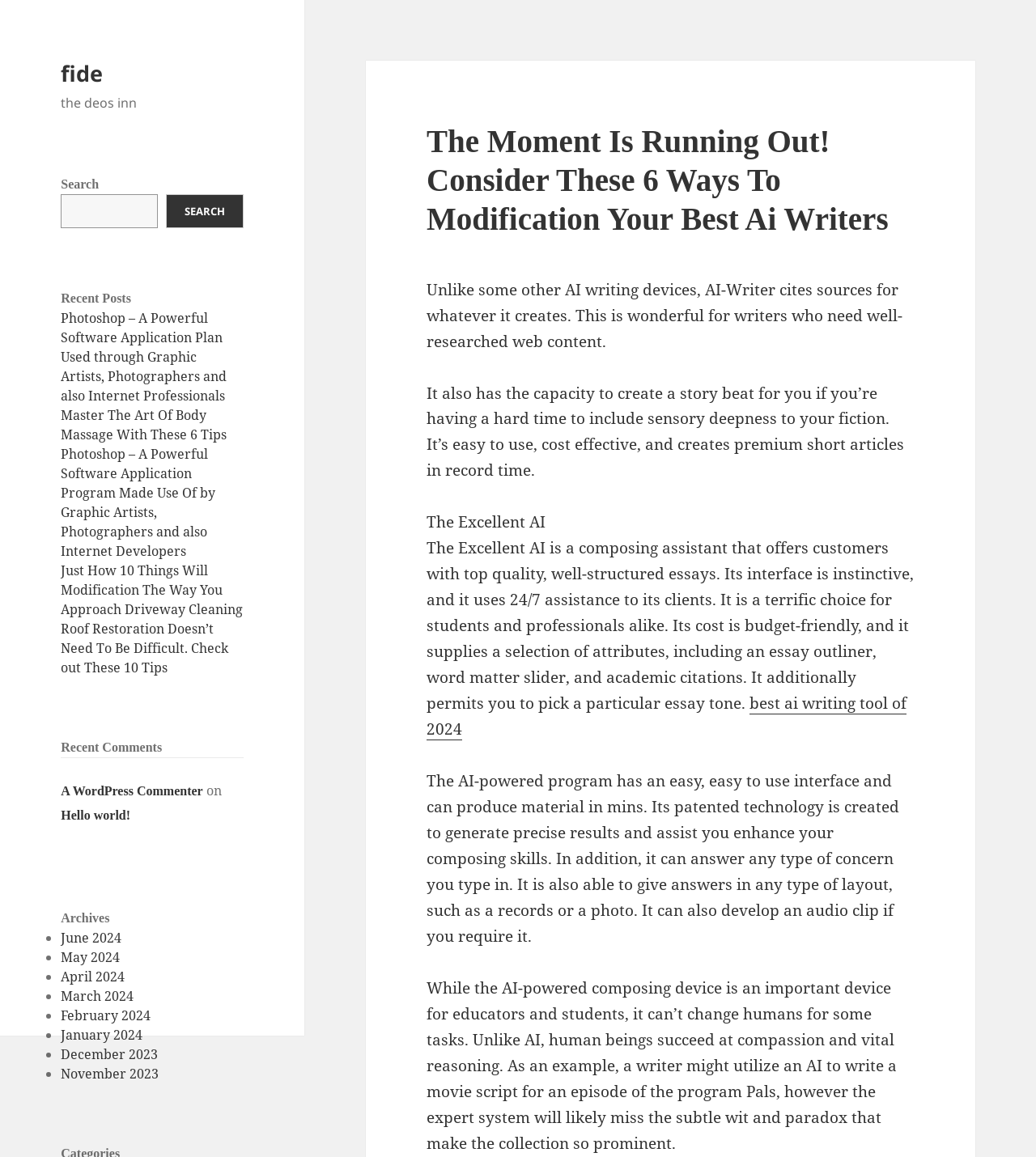Locate the bounding box coordinates of the clickable part needed for the task: "Read recent post about Photoshop".

[0.059, 0.267, 0.219, 0.35]